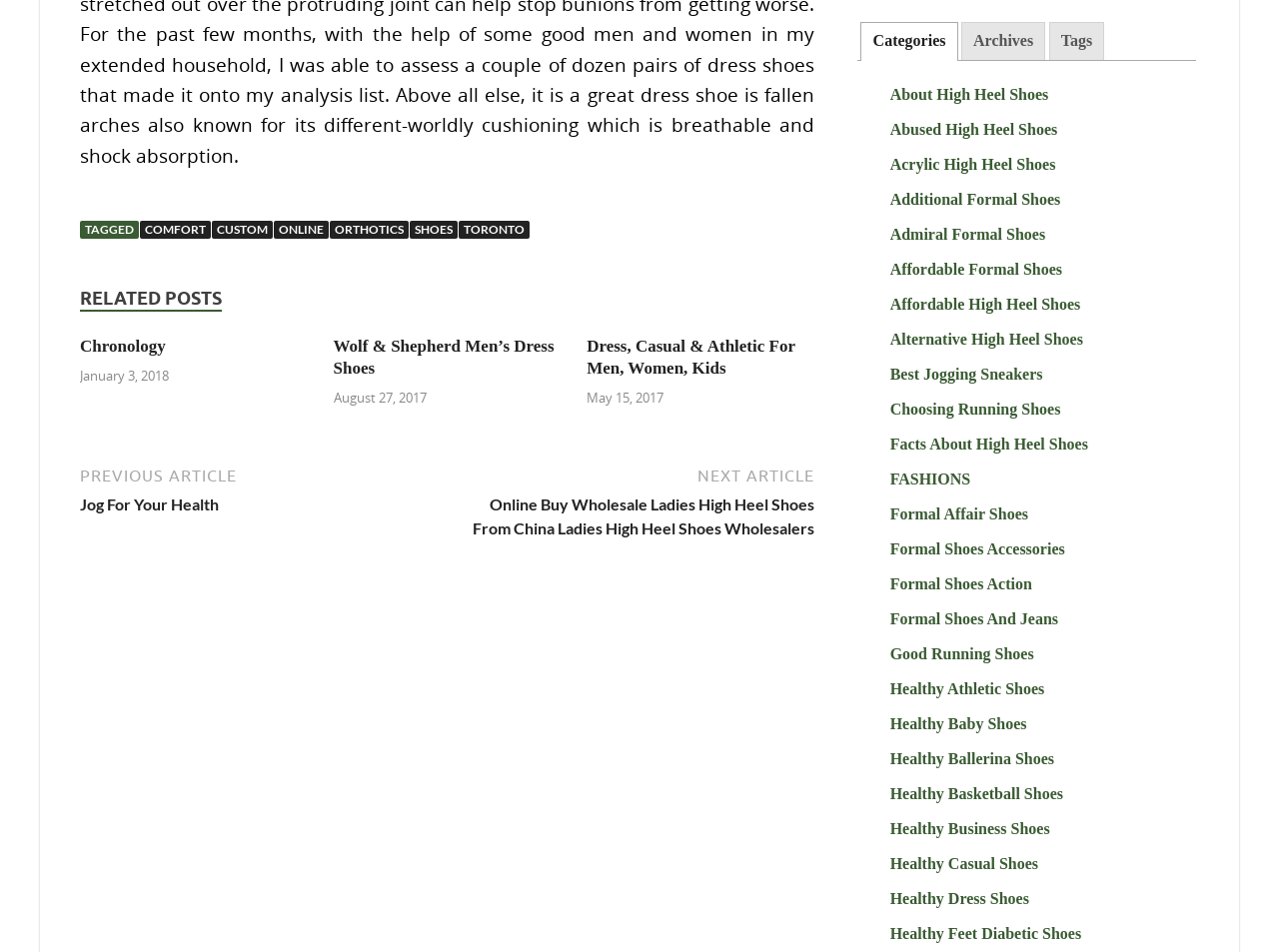How many tabs are there in the tablist?
Please answer the question with a single word or phrase, referencing the image.

3